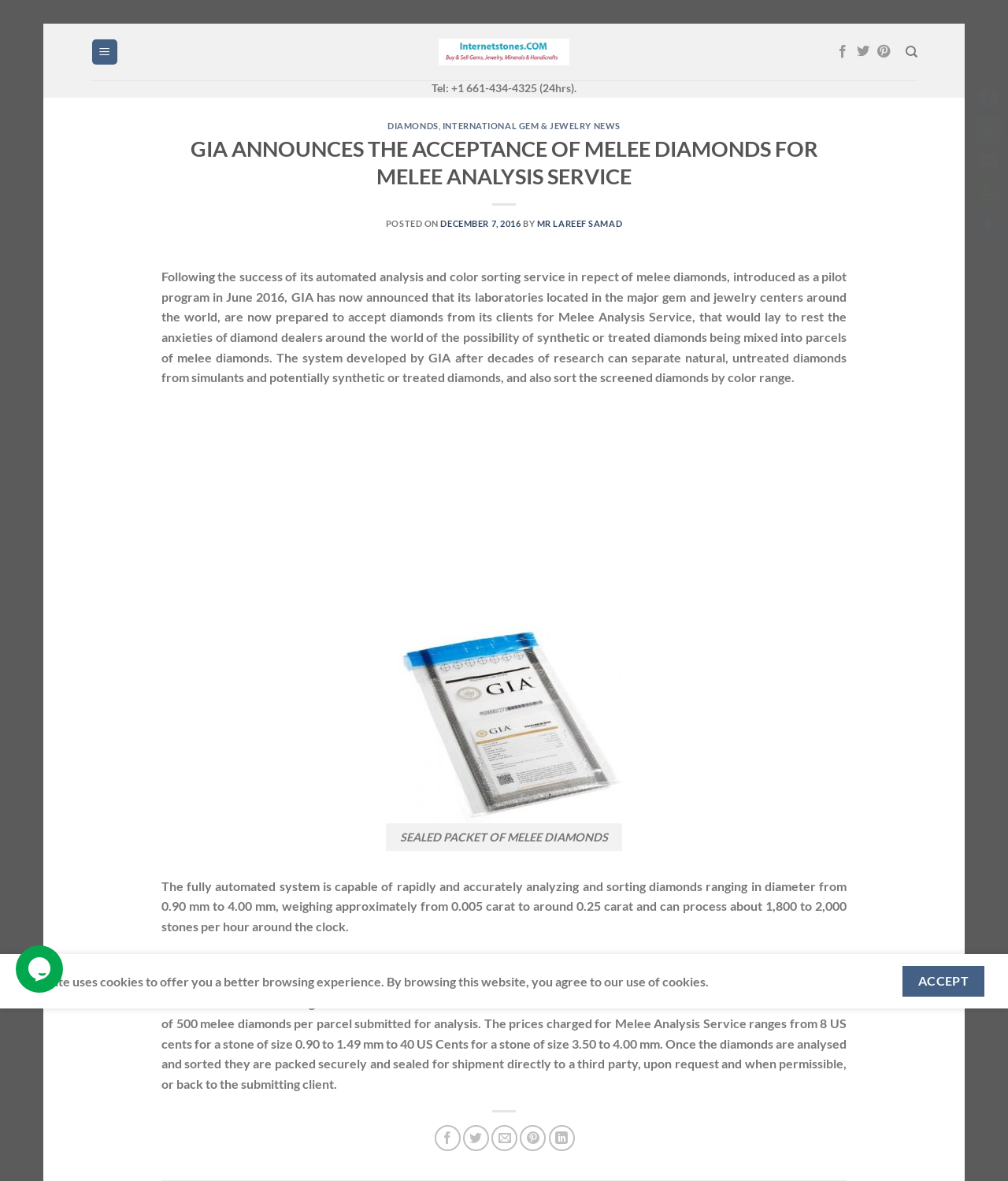Determine the bounding box for the described HTML element: "International Gem & Jewelry News". Ensure the coordinates are four float numbers between 0 and 1 in the format [left, top, right, bottom].

[0.439, 0.102, 0.615, 0.111]